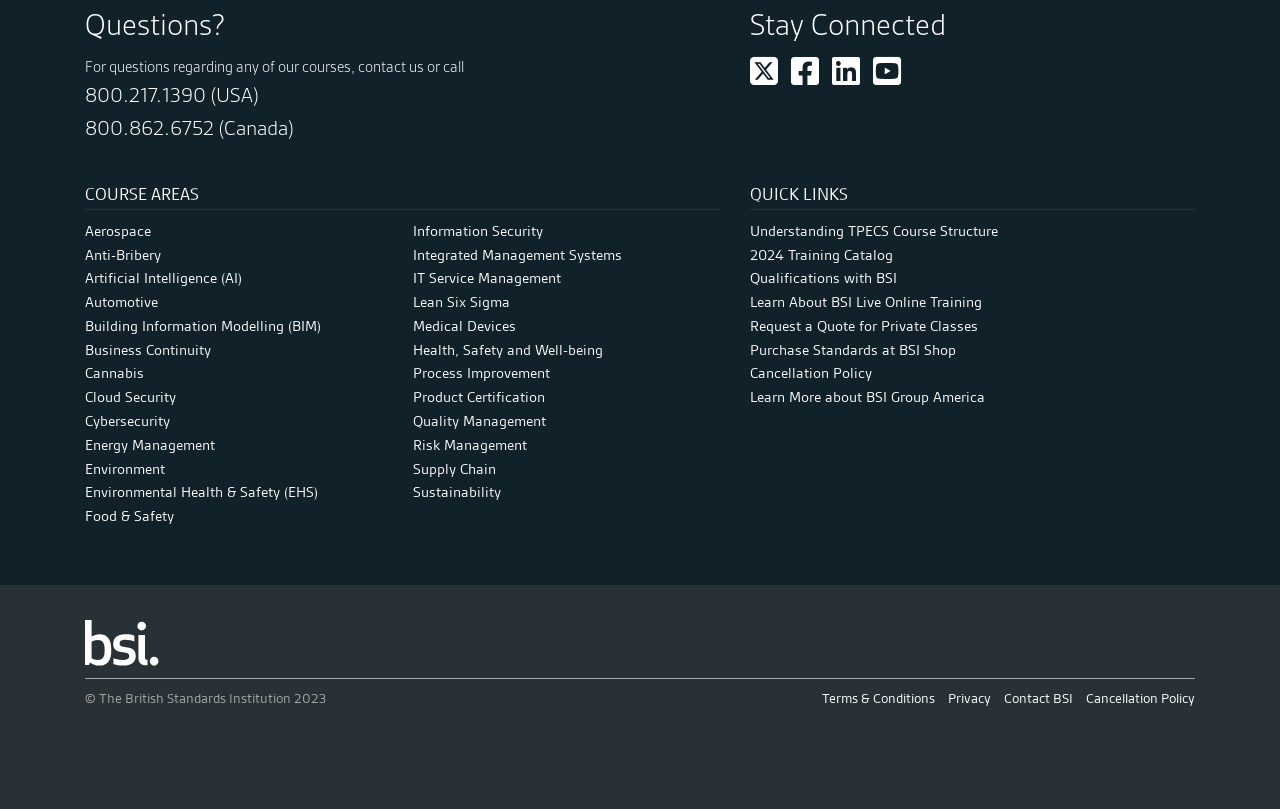How many social media links are there?
Answer the question with a single word or phrase, referring to the image.

4